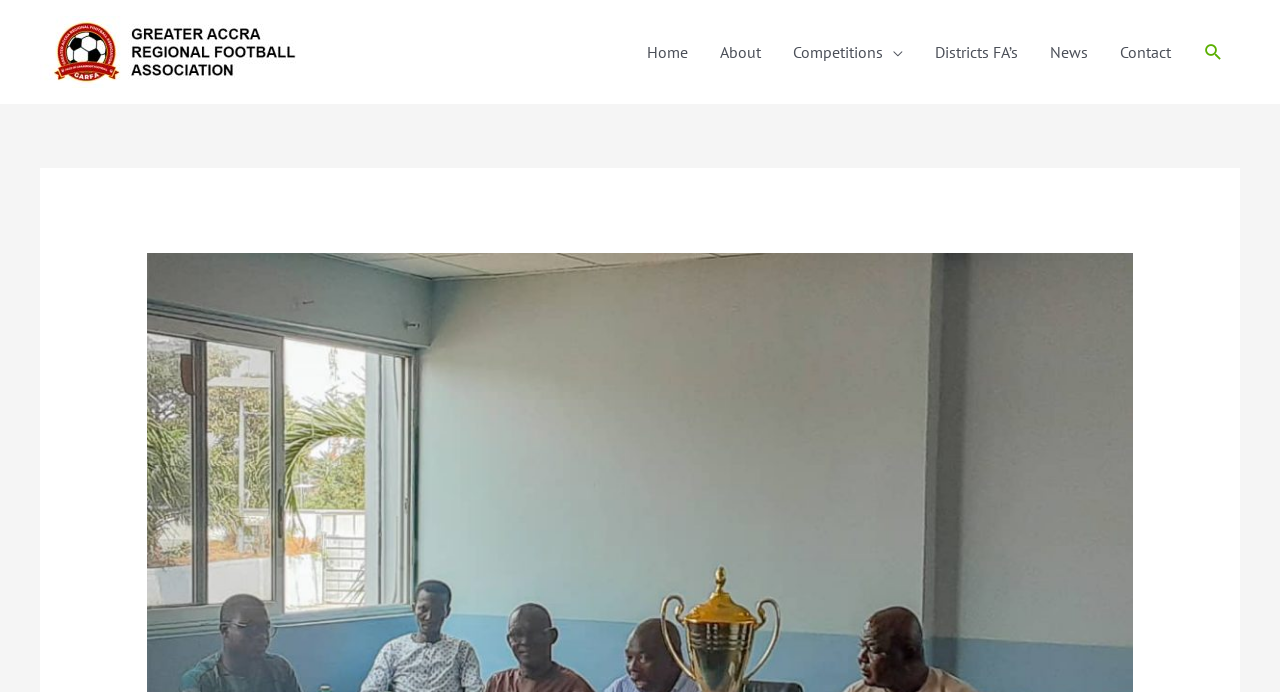Explain the webpage's layout and main content in detail.

The webpage is about the Greater Accra Regional Football Association (GARFA) and its efforts to promote regional products through a project involving IT and social media. 

At the top left of the page, there is a link to the Greater Accra Regional Football Association, accompanied by an image with the same name. 

Below this, there is a navigation menu labeled "Site Navigation" that spans across the top of the page. The menu consists of 6 links: "Home", "About", "Competitions", "Districts FA’s", "News", and "Contact", arranged from left to right. 

To the right of the navigation menu, there is a "Search icon link".